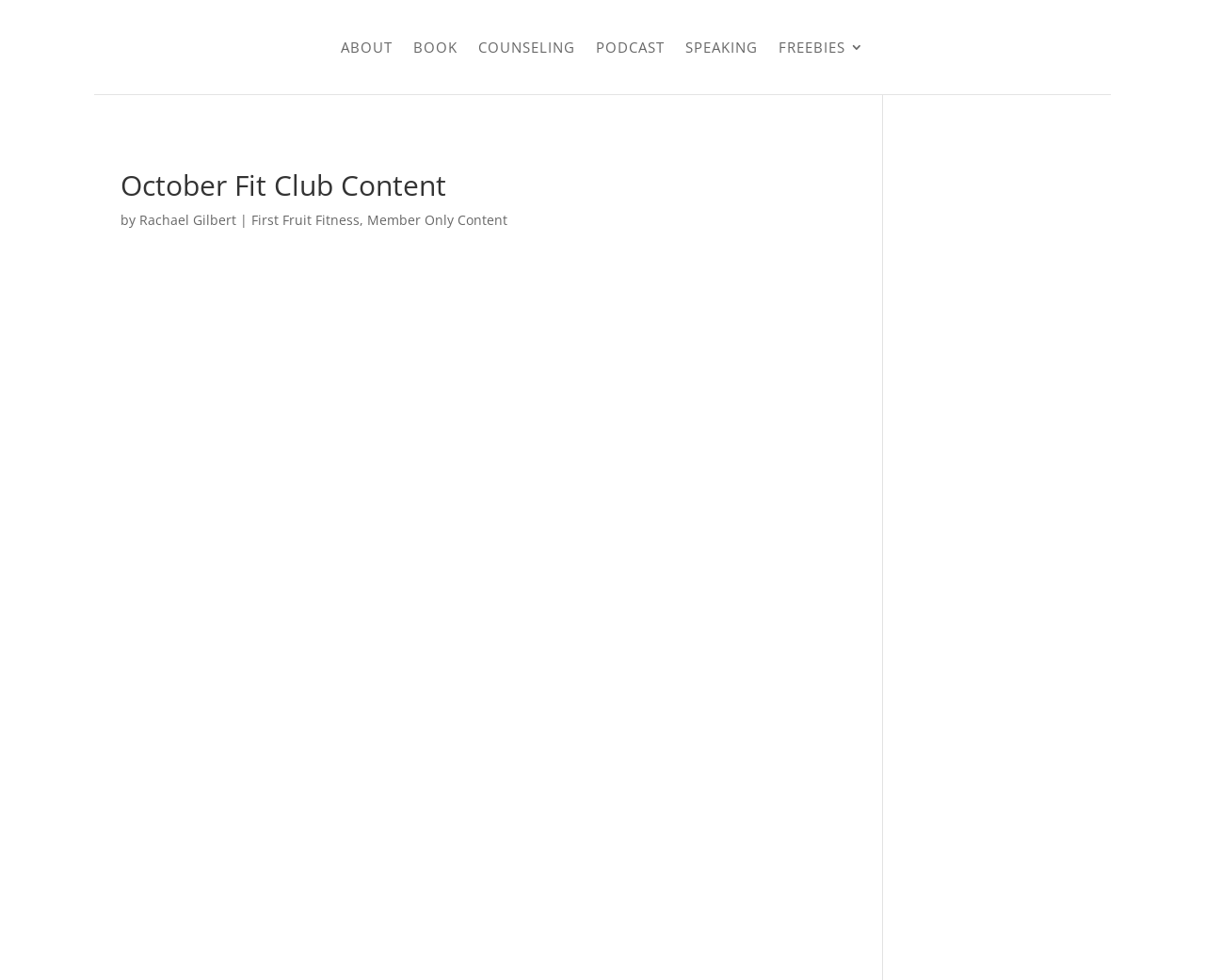Locate the bounding box coordinates of the element that should be clicked to execute the following instruction: "listen to the PODCAST".

[0.495, 0.01, 0.552, 0.086]